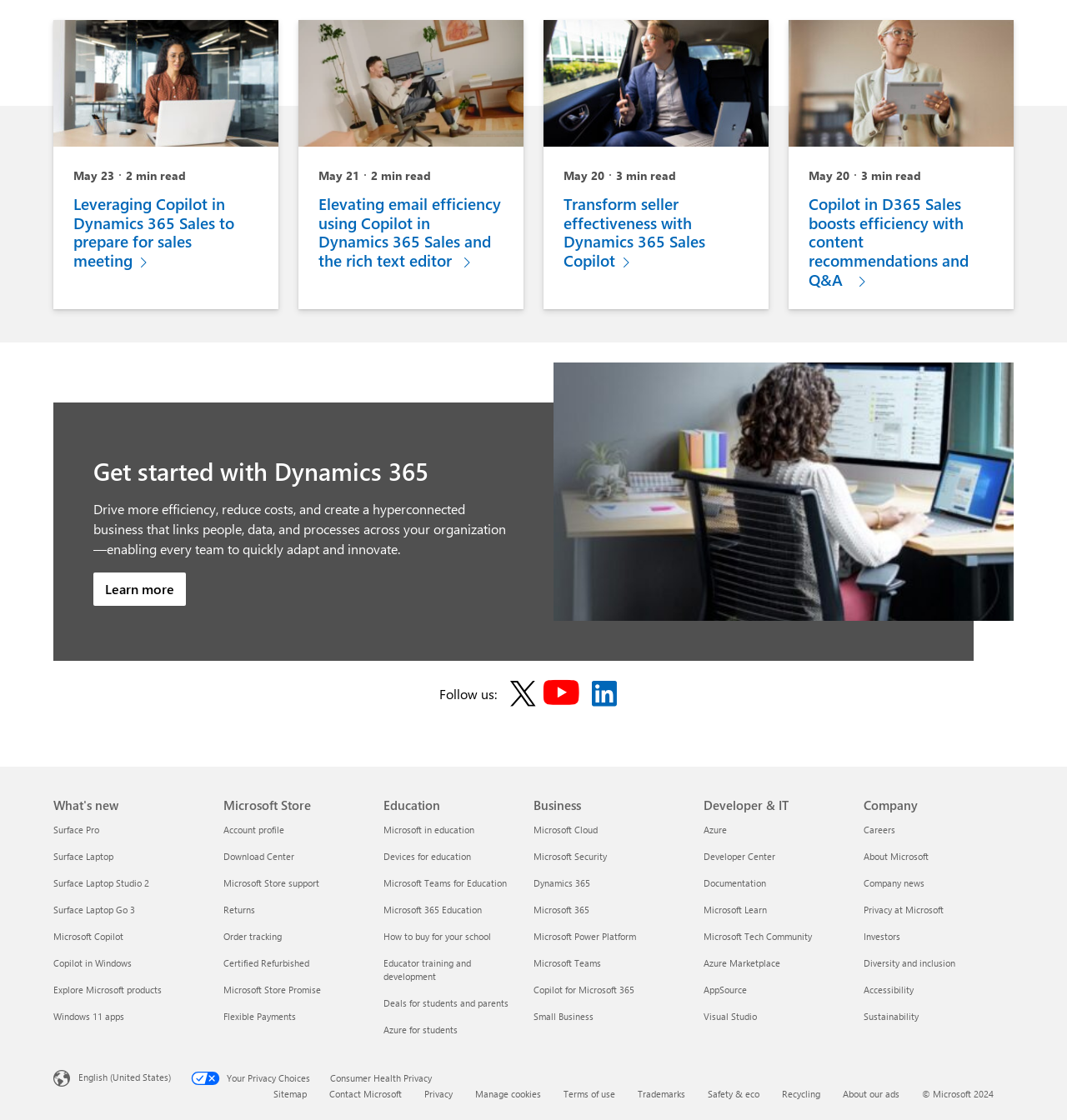Determine the bounding box coordinates of the element that should be clicked to execute the following command: "Follow on X".

[0.478, 0.608, 0.502, 0.631]